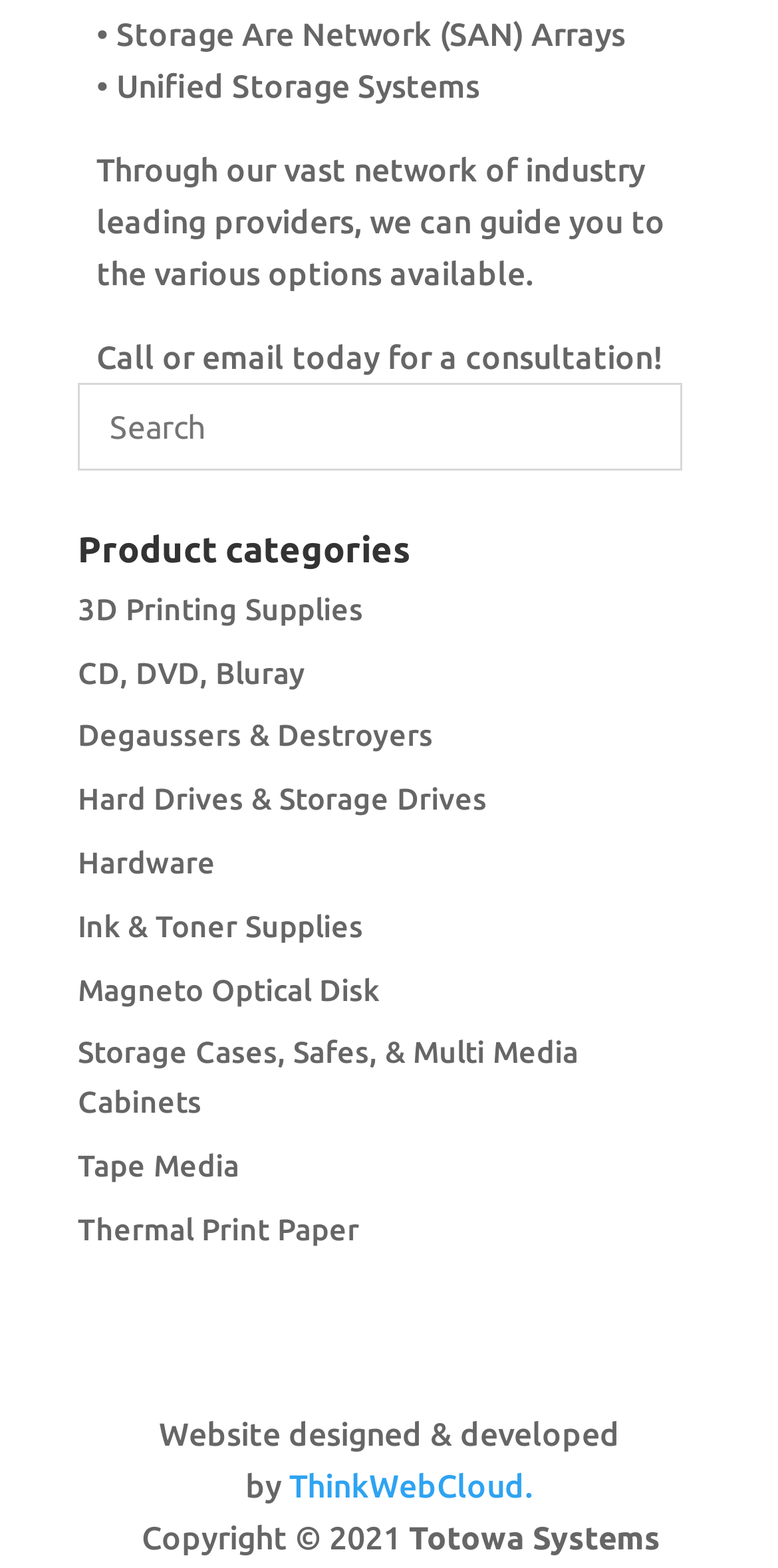Could you indicate the bounding box coordinates of the region to click in order to complete this instruction: "View 3D Printing Supplies".

[0.1, 0.377, 0.467, 0.399]